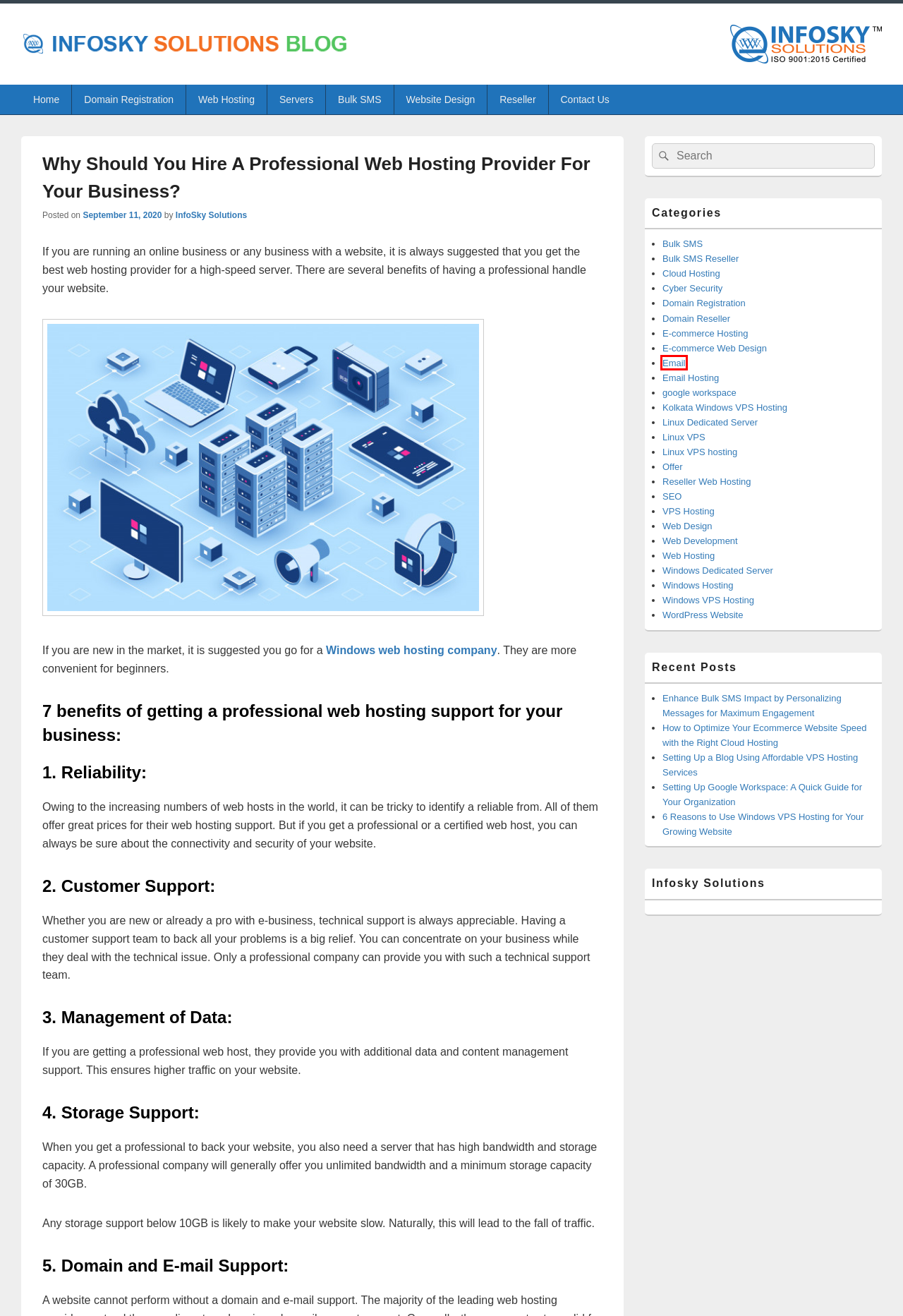Look at the screenshot of a webpage, where a red bounding box highlights an element. Select the best description that matches the new webpage after clicking the highlighted element. Here are the candidates:
A. Web Design Archives - InfoSky Solutions Blog
B. Boost Your Ecommerce Website Speed: Expert Tips and Solutions
C. Email Archives - InfoSky Solutions Blog
D. google workspace Archives - InfoSky Solutions Blog
E. The Guide for Setting Up Google Workspace for Your Organization
F. Web Development Archives - InfoSky Solutions Blog
G. Craft Personalized Bulk SMS Campaigns for Maximum Impact
H. InfoSky Solutions Blog - Website Design Comapany in Kolkata

C